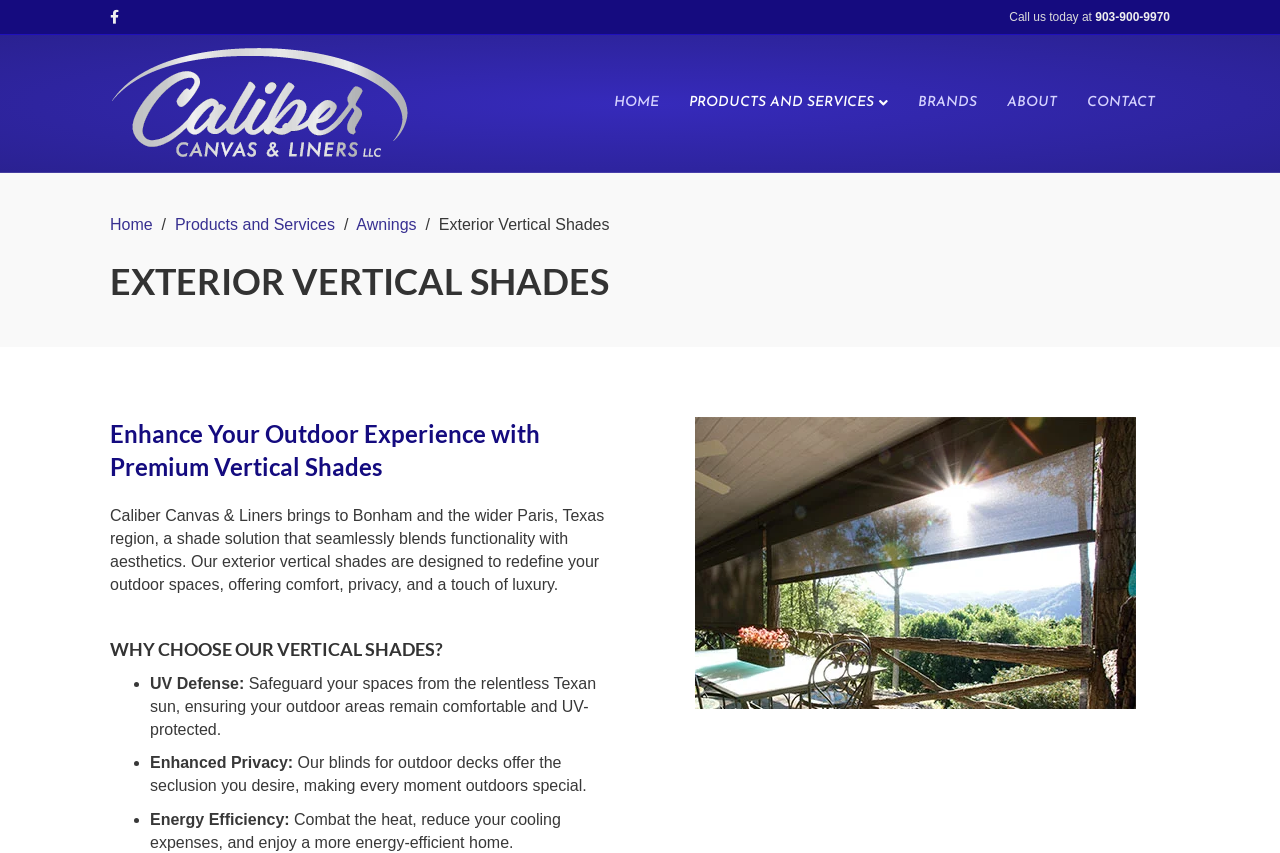Describe all the key features of the webpage in detail.

The webpage is about Caliber Canvas and Liners, a company that provides shade solutions in Bonham and the wider Paris, Texas region. At the top left corner, there is a Facebook link and a call-to-action to contact the company. Below this, there is a layout table that spans most of the width of the page.

On the top left of the layout table, there is a link to the company's homepage, accompanied by the company's logo. To the right of this, there is a navigation menu with links to different sections of the website, including Home, Products and Services, Brands, About, and Contact.

Below the navigation menu, there is a heading that reads "Exterior Vertical Shades" in large font. This is followed by a subheading that describes the benefits of the company's exterior vertical shades. Below this, there is a paragraph of text that explains how the company's shade solutions can enhance outdoor experiences.

Further down the page, there is a heading that asks "Why Choose Our Vertical Shades?" followed by a list of benefits, including UV defense, enhanced privacy, and energy efficiency. Each benefit is accompanied by a brief description.

On the right side of the page, there is an image of a vertical drop curtain, which is likely an example of the company's products. Overall, the webpage is focused on promoting the company's exterior vertical shades and their benefits.